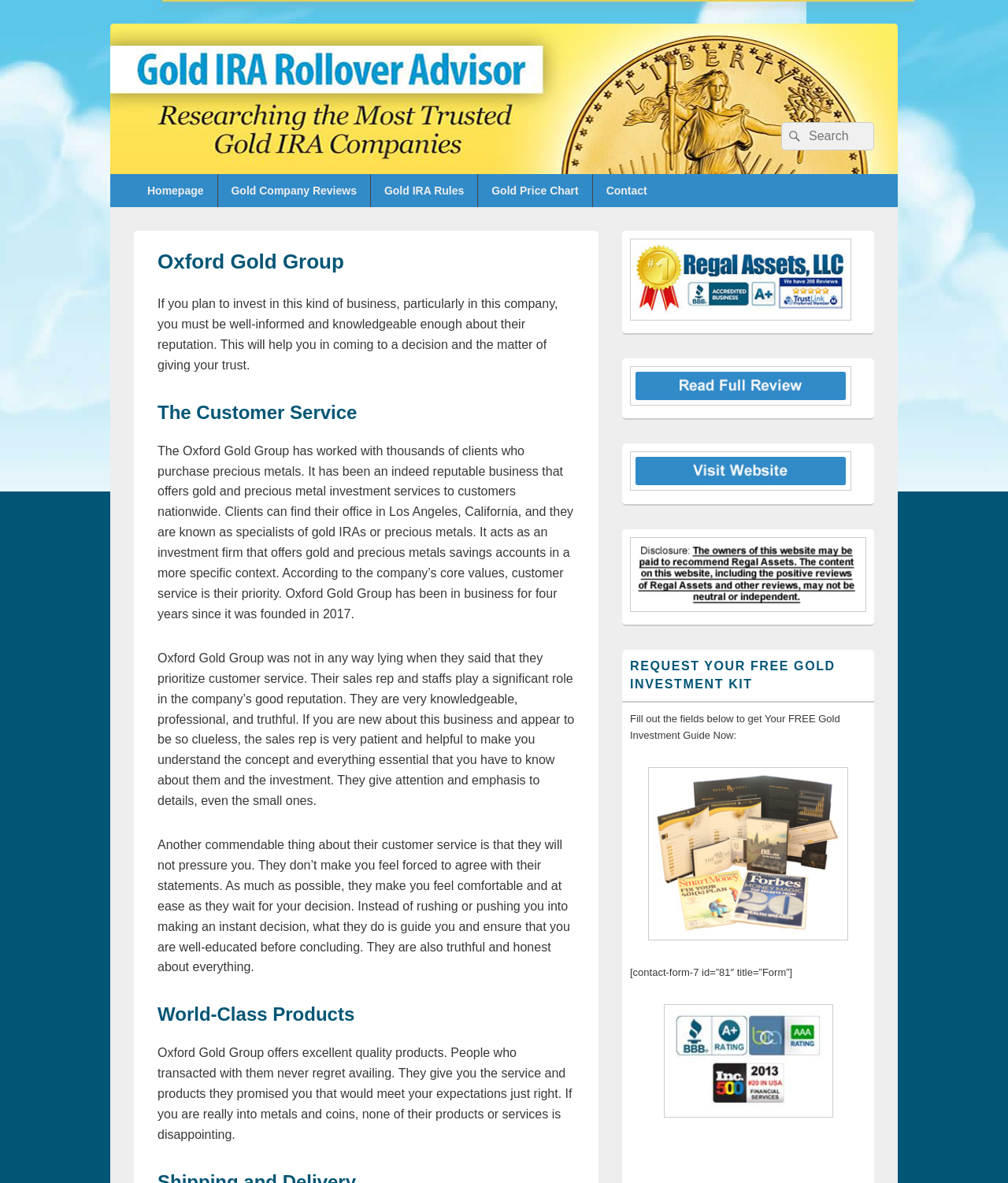How many years has Oxford Gold Group been in business?
Examine the image closely and answer the question with as much detail as possible.

The webpage states that Oxford Gold Group was founded in 2017, which means they have been in business for four years.